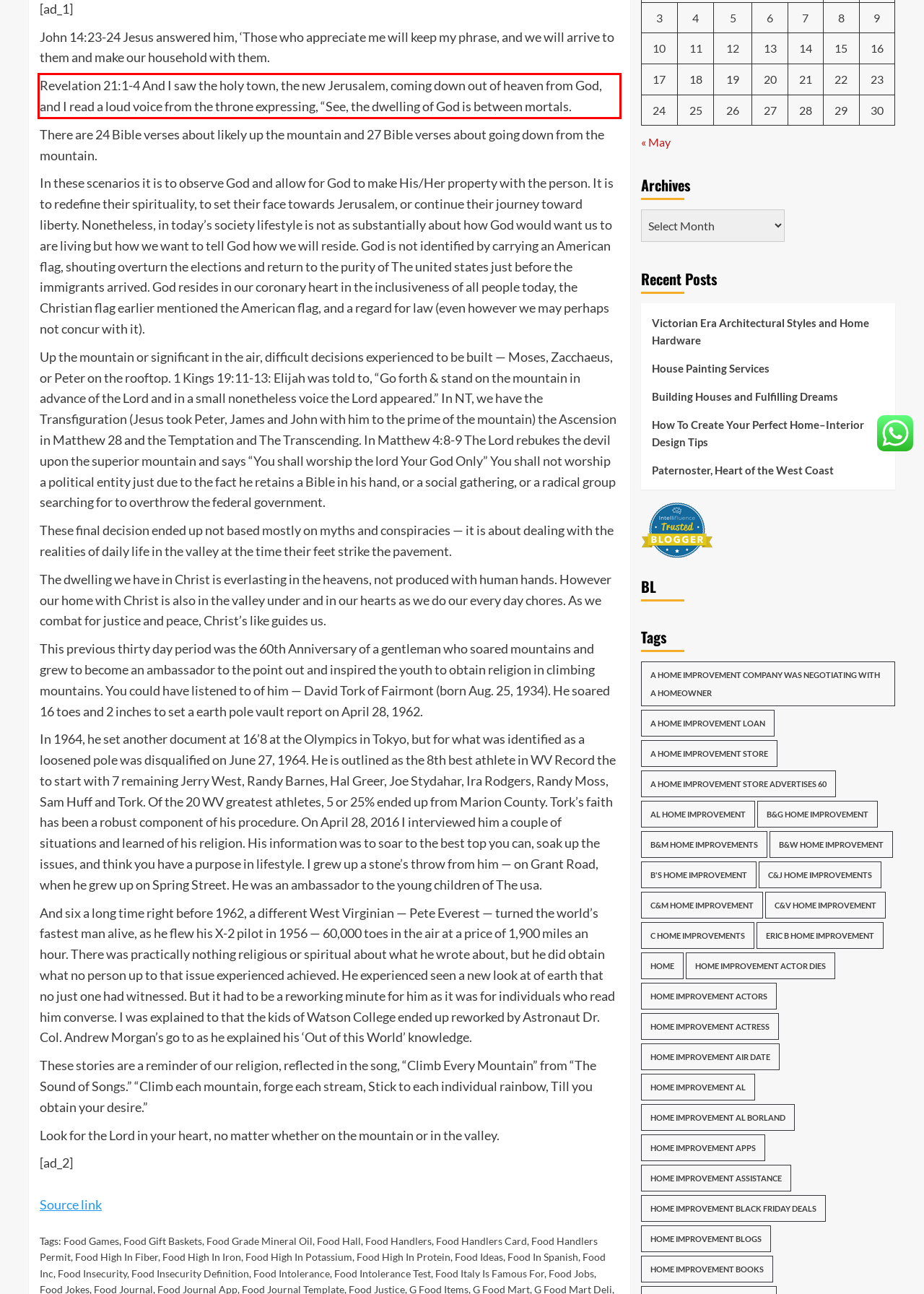Please look at the webpage screenshot and extract the text enclosed by the red bounding box.

Revelation 21:1-4 And I saw the holy town, the new Jerusalem, coming down out of heaven from God, and I read a loud voice from the throne expressing, “See, the dwelling of God is between mortals.